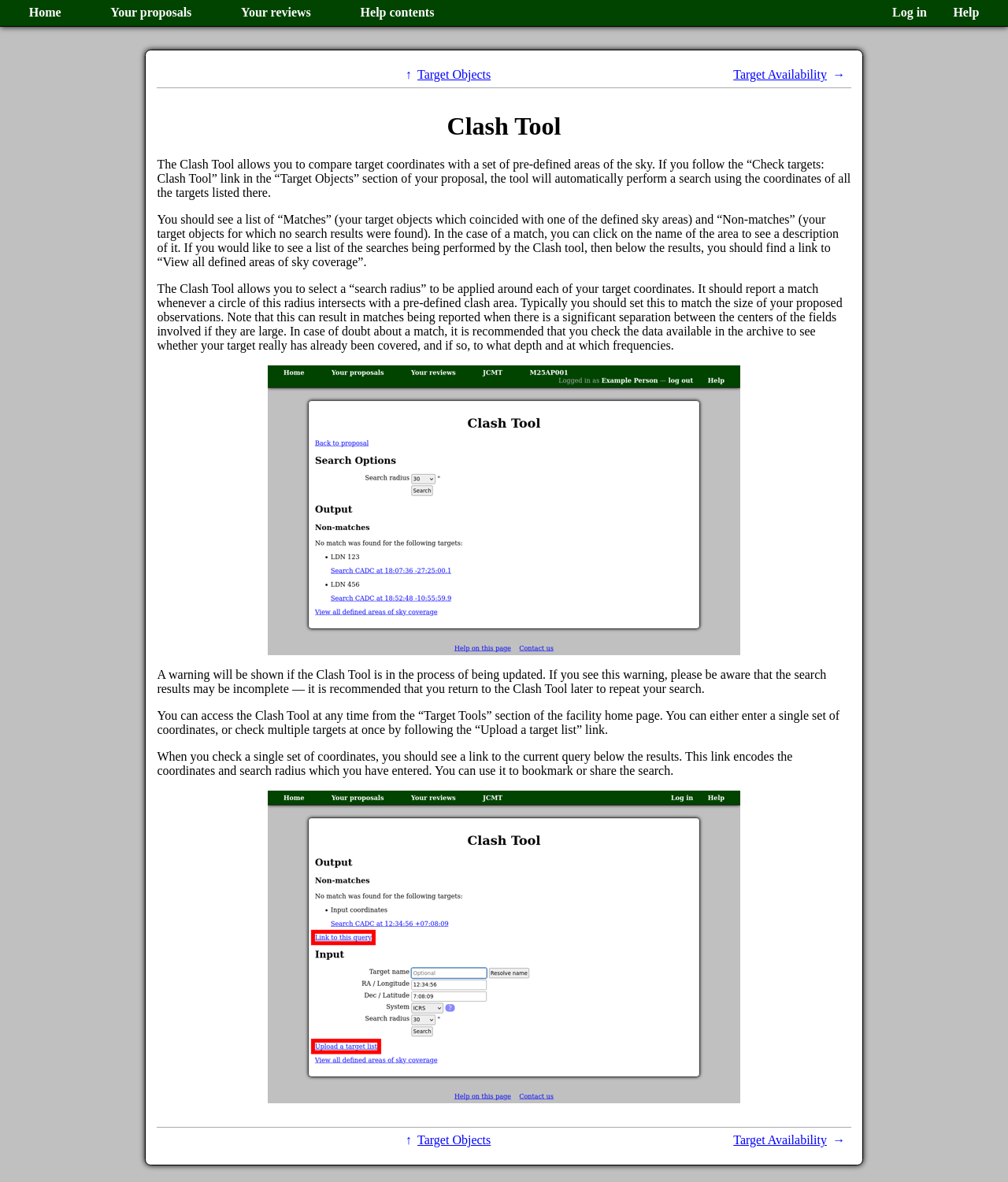Identify the coordinates of the bounding box for the element described below: "Home". Return the coordinates as four float numbers between 0 and 1: [left, top, right, bottom].

[0.029, 0.005, 0.061, 0.016]